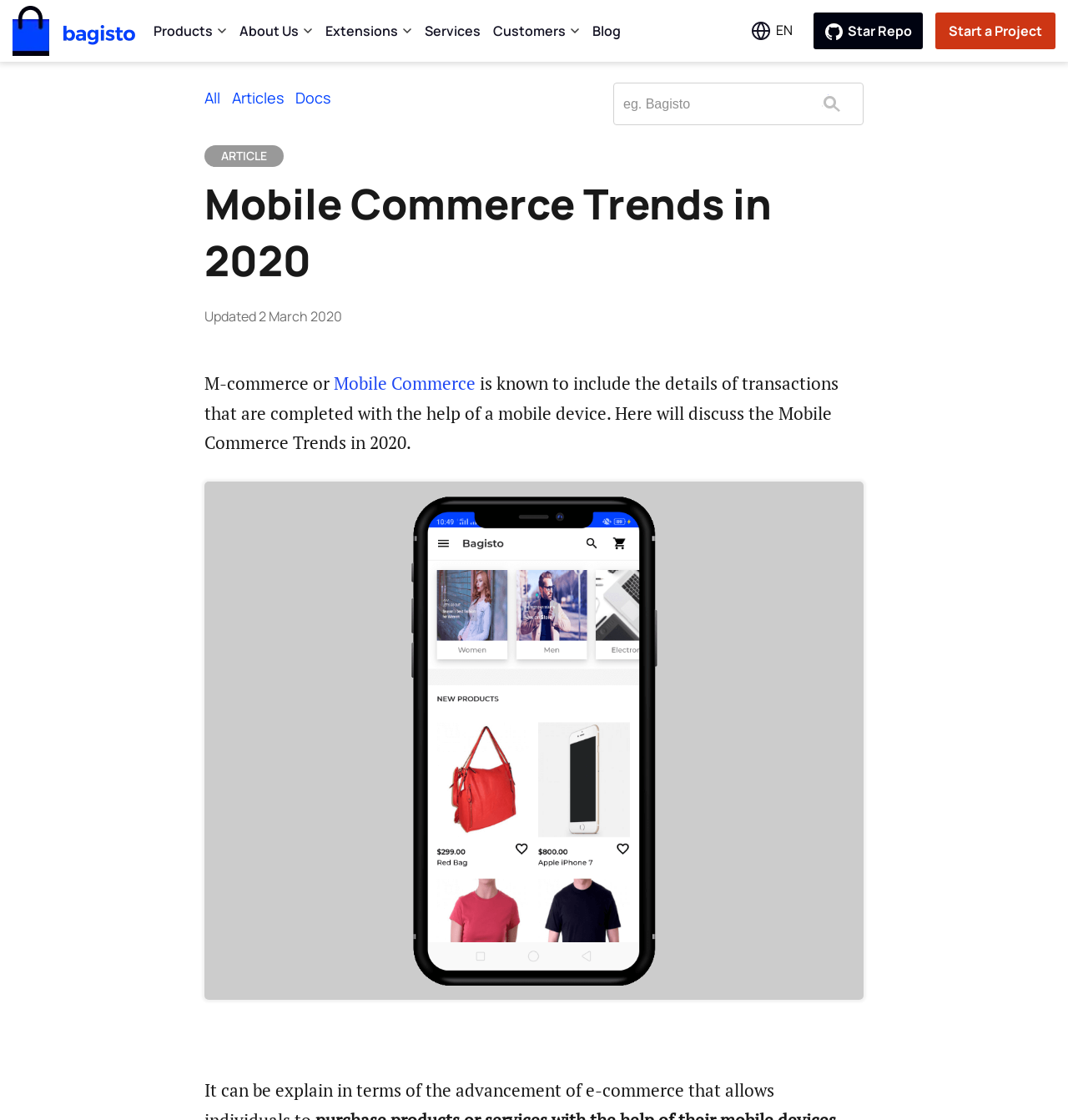Show the bounding box coordinates for the element that needs to be clicked to execute the following instruction: "go to Bagisto homepage". Provide the coordinates in the form of four float numbers between 0 and 1, i.e., [left, top, right, bottom].

[0.012, 0.005, 0.127, 0.05]